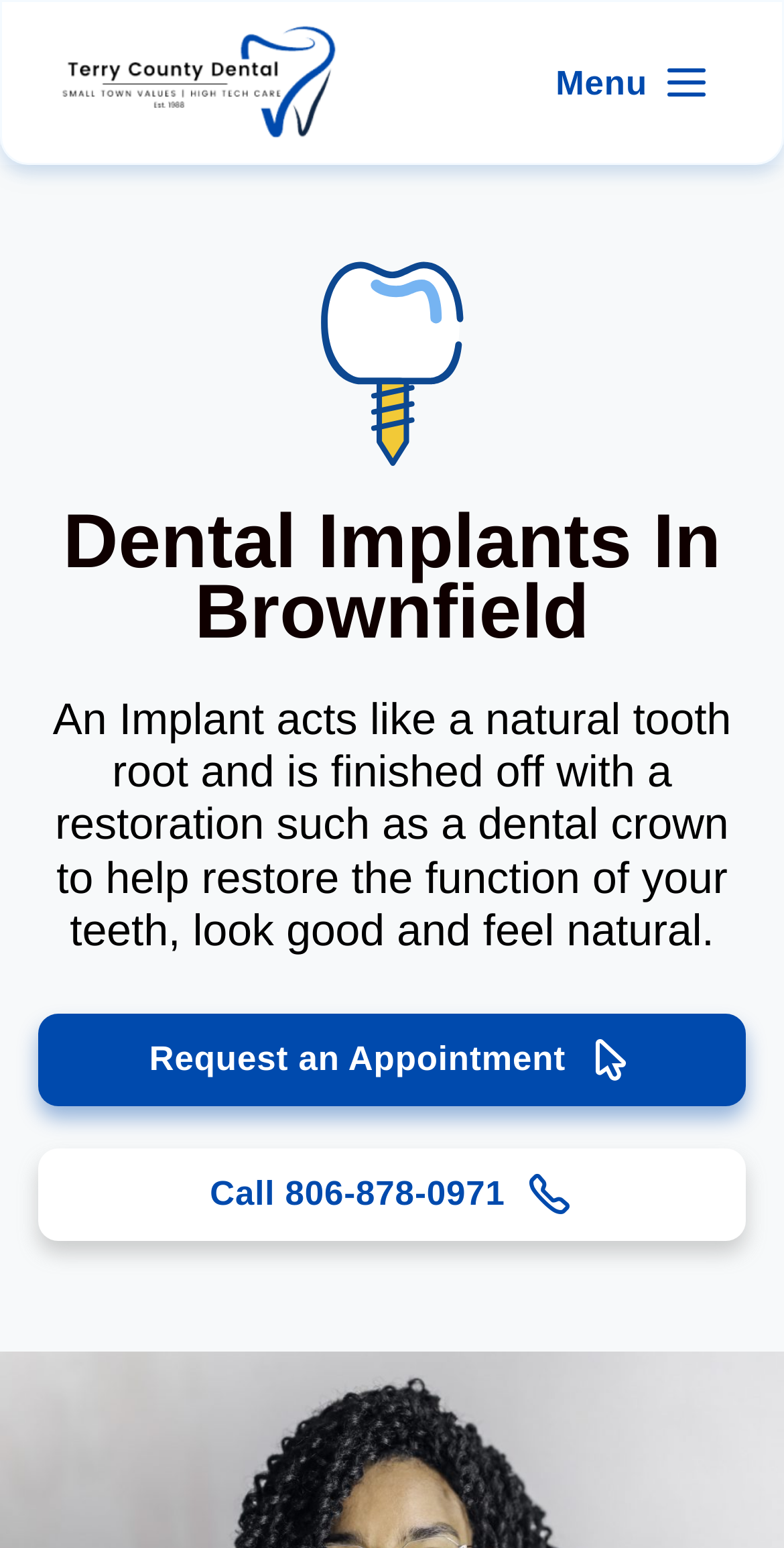From the webpage screenshot, predict the bounding box of the UI element that matches this description: "Request an Appointment".

[0.048, 0.655, 0.952, 0.714]